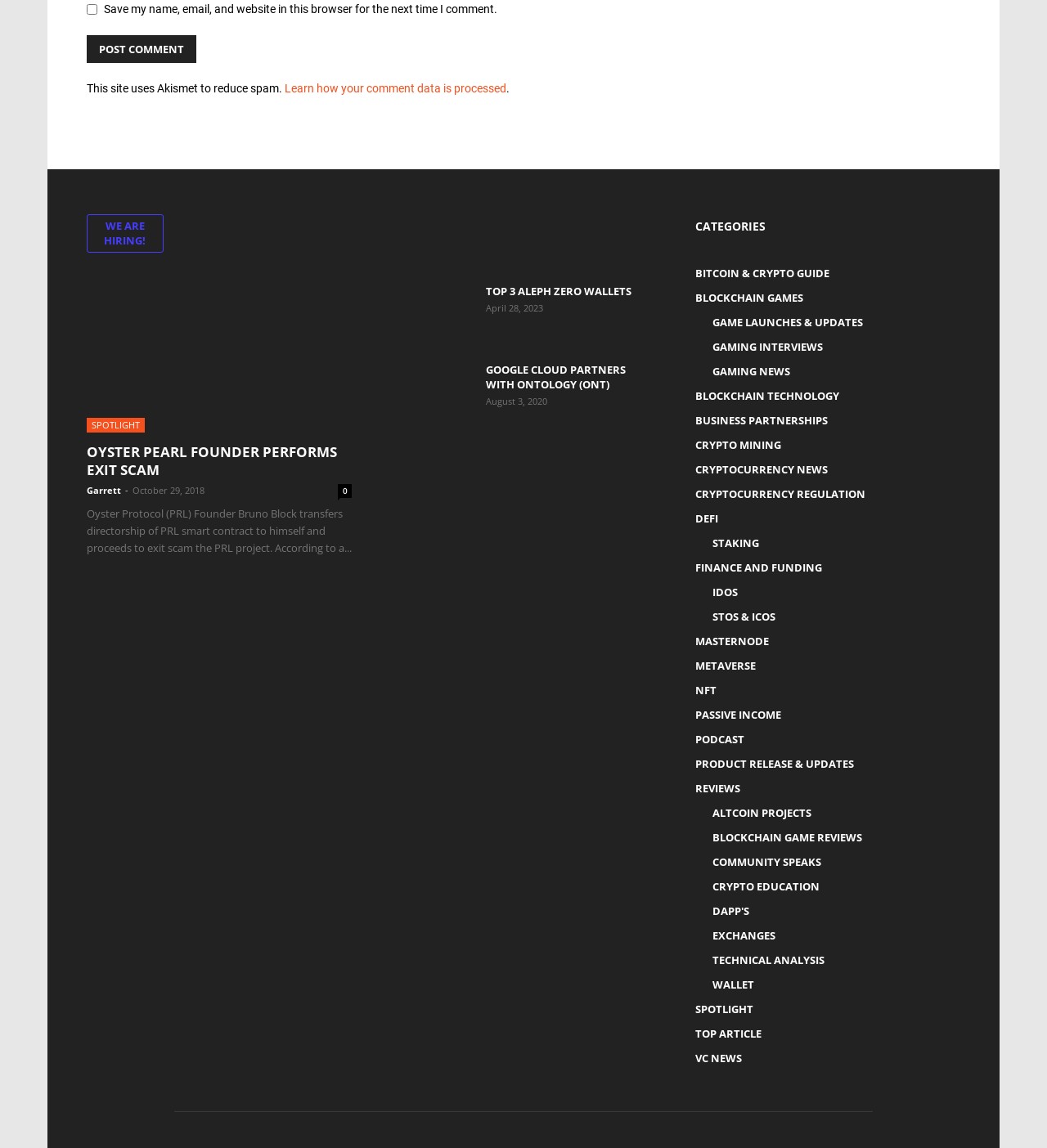Please locate the bounding box coordinates of the region I need to click to follow this instruction: "Click the 'Post Comment' button".

[0.083, 0.031, 0.188, 0.055]